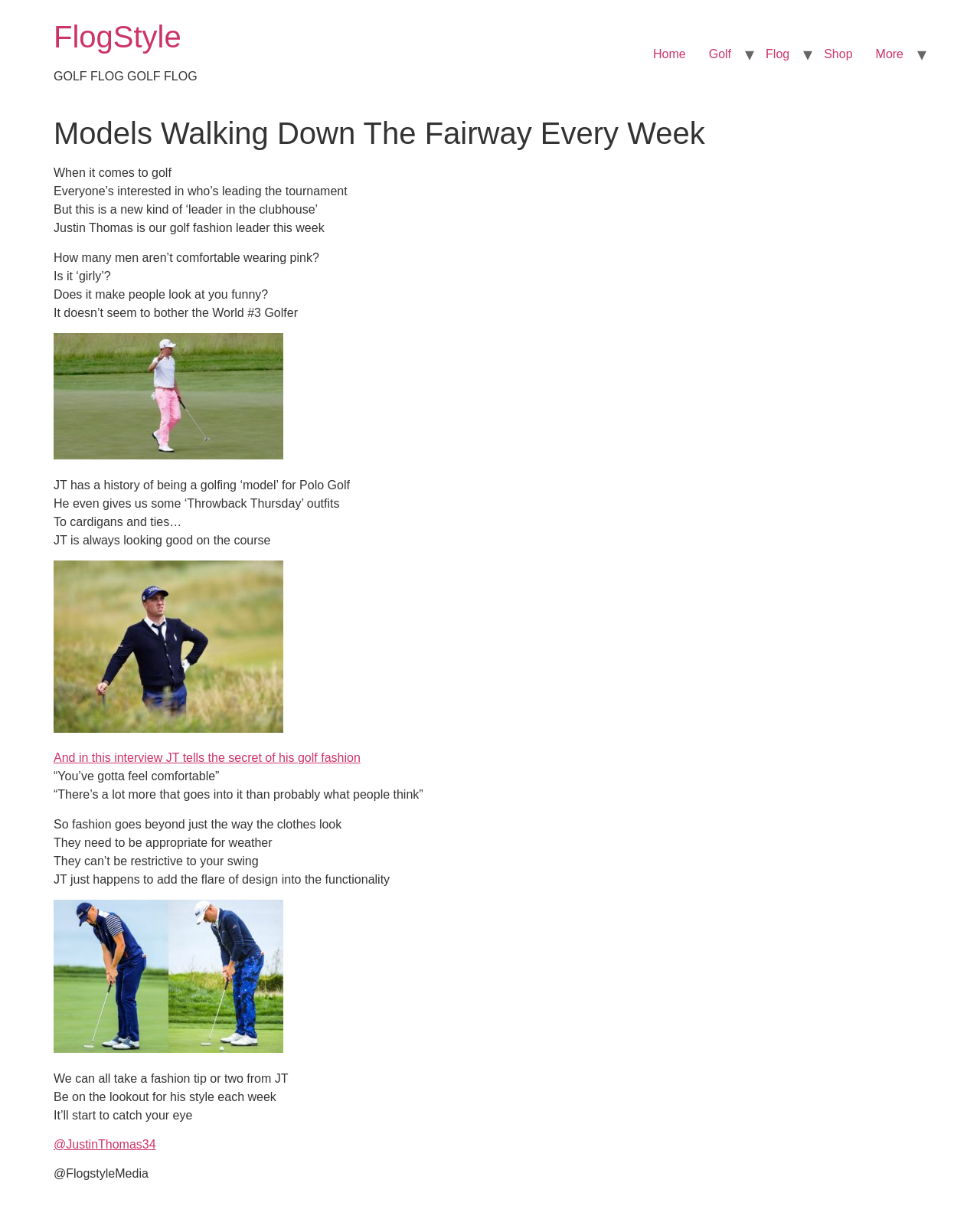Please give a short response to the question using one word or a phrase:
Who is the golf fashion leader this week?

Justin Thomas